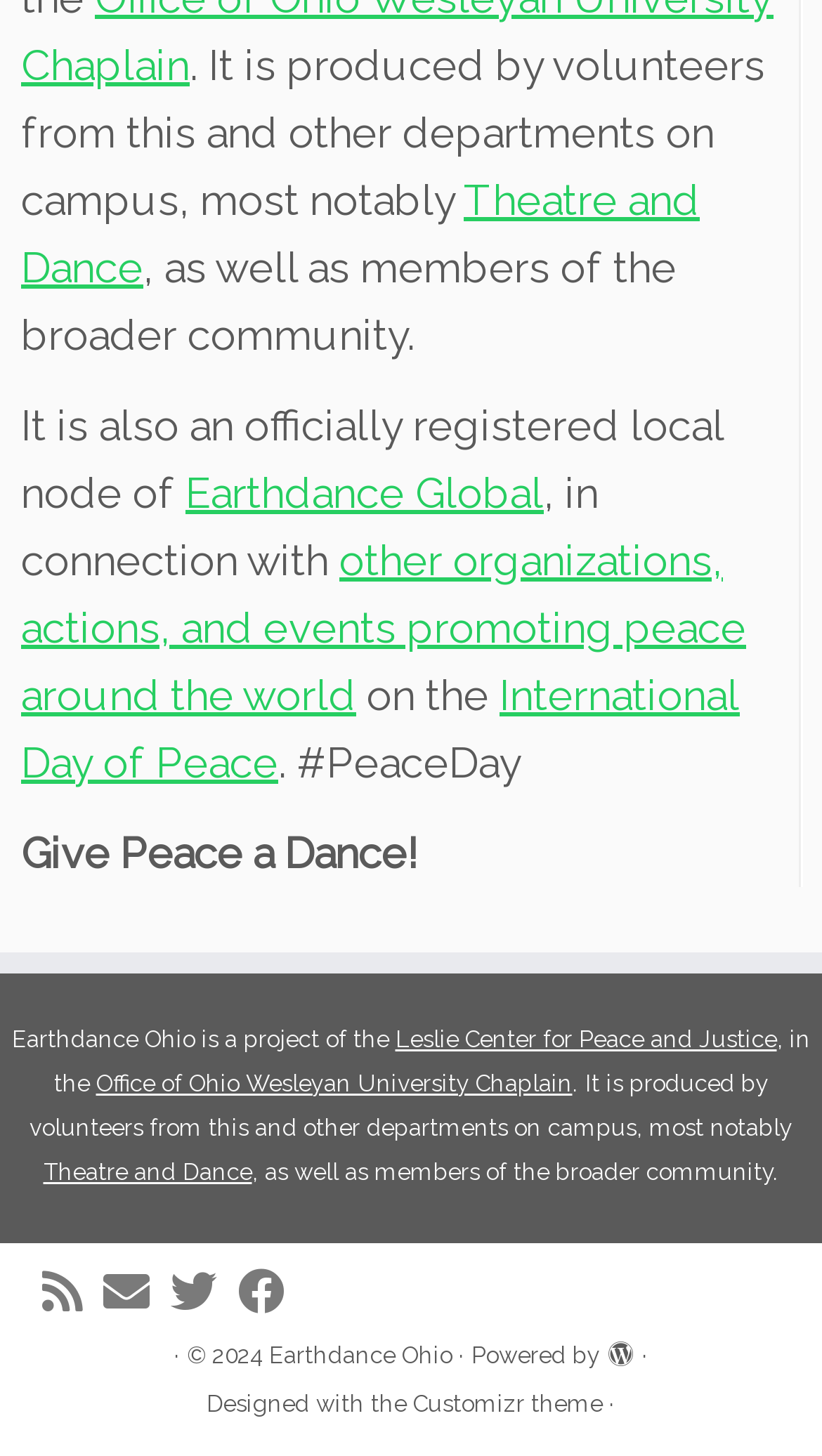What is the theme used to design this webpage?
Refer to the image and provide a detailed answer to the question.

I found this information by looking at the text 'Designed with the' followed by a link 'Customizr theme' at the bottom of the webpage.